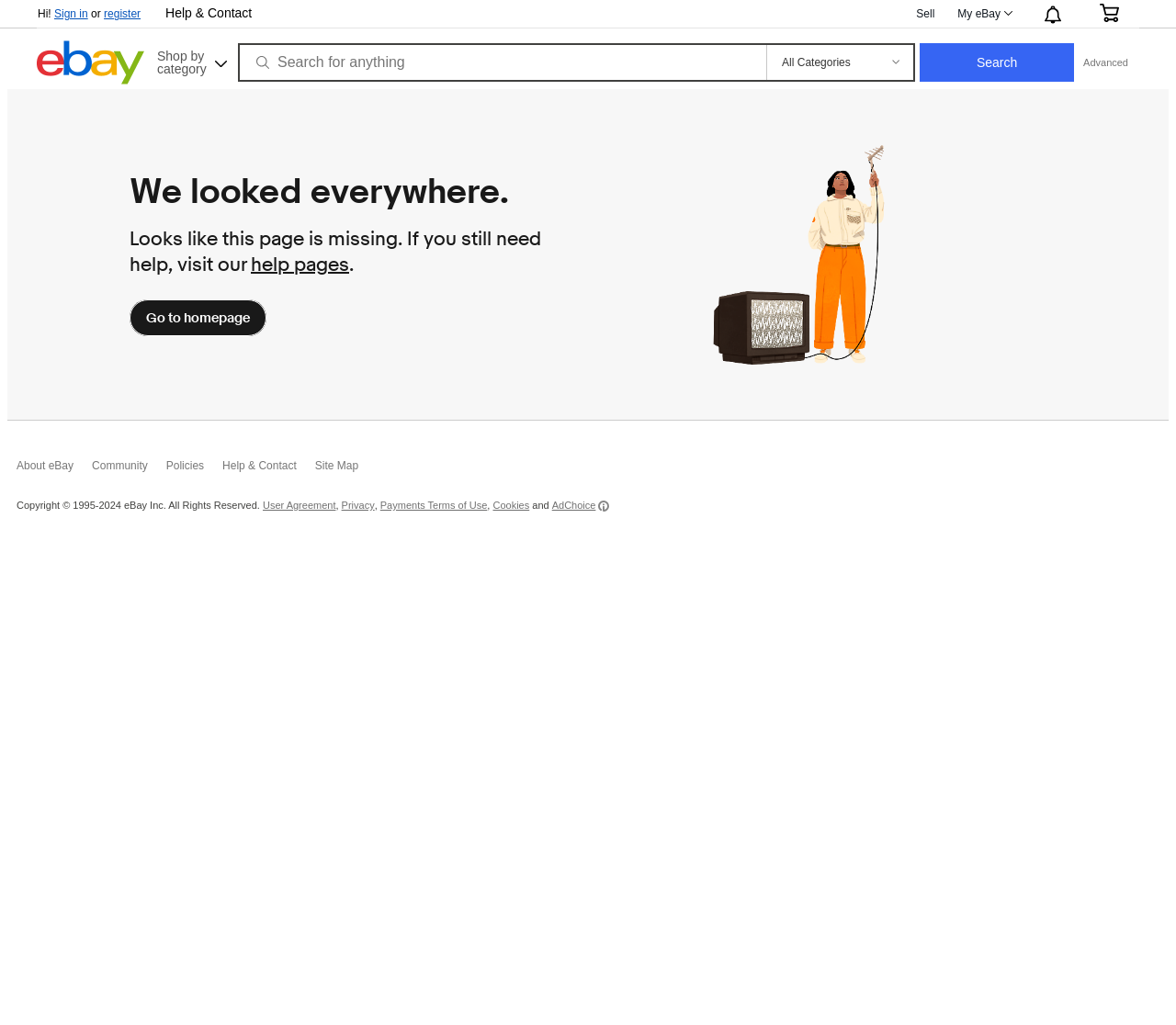What is the purpose of the 'Help & Contact' link?
Examine the image and provide an in-depth answer to the question.

The 'Help & Contact' link is present on the page, suggesting that it is used to get help or contact eBay support.